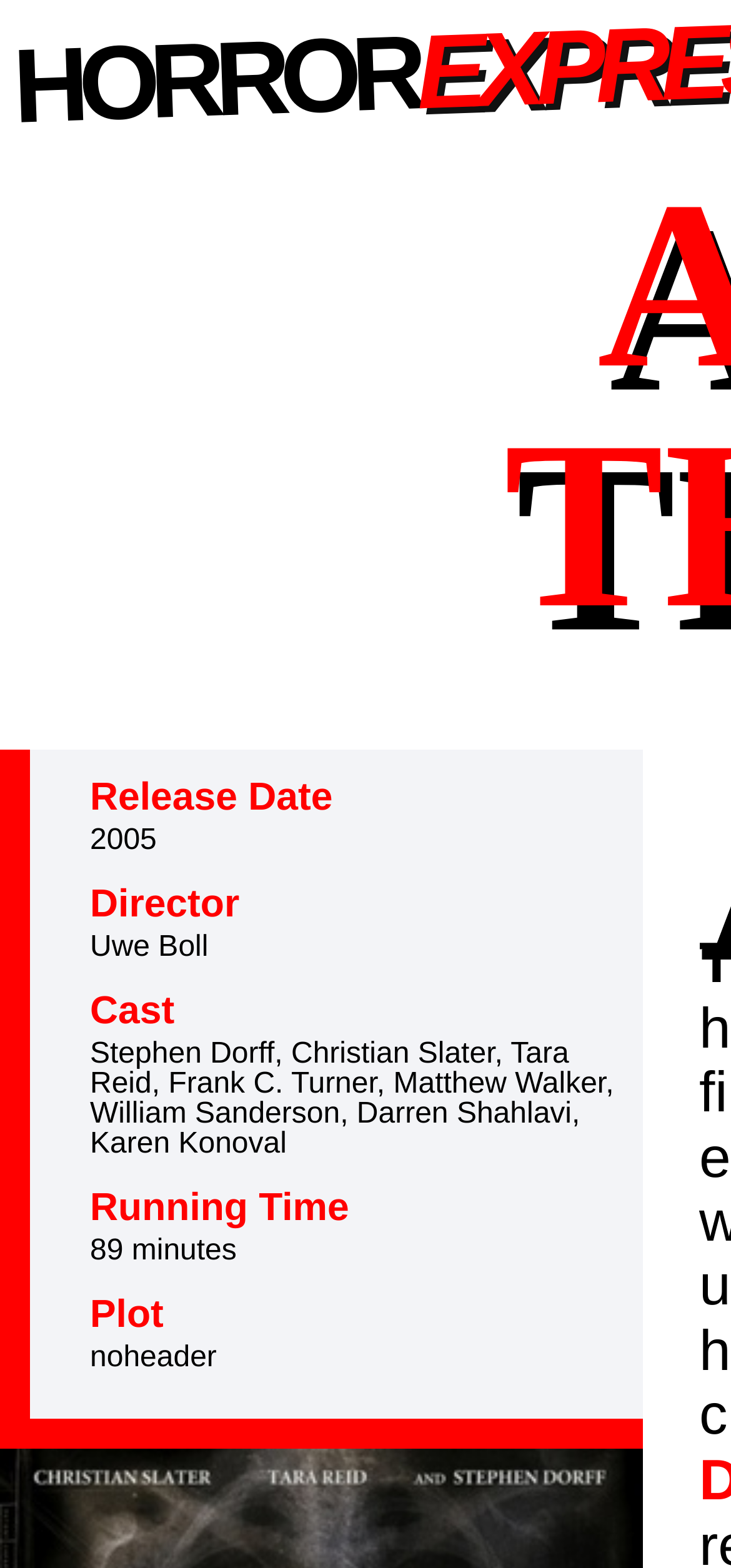Respond to the following question using a concise word or phrase: 
What is the running time of the movie?

89 minutes